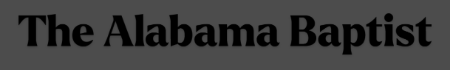Explain the image thoroughly, mentioning every notable detail.

The image prominently displays the title "The Alabama Baptist" in bold, stylized font, signifying a publication focused on Baptist news and events in Alabama. This branding establishes the identity of the source, indicative of its role in delivering faith-based content to its audience. The overall design and typography reflect a classic newspaper aesthetic, aimed at engaging readers interested in religious community updates, church events, and related topics.